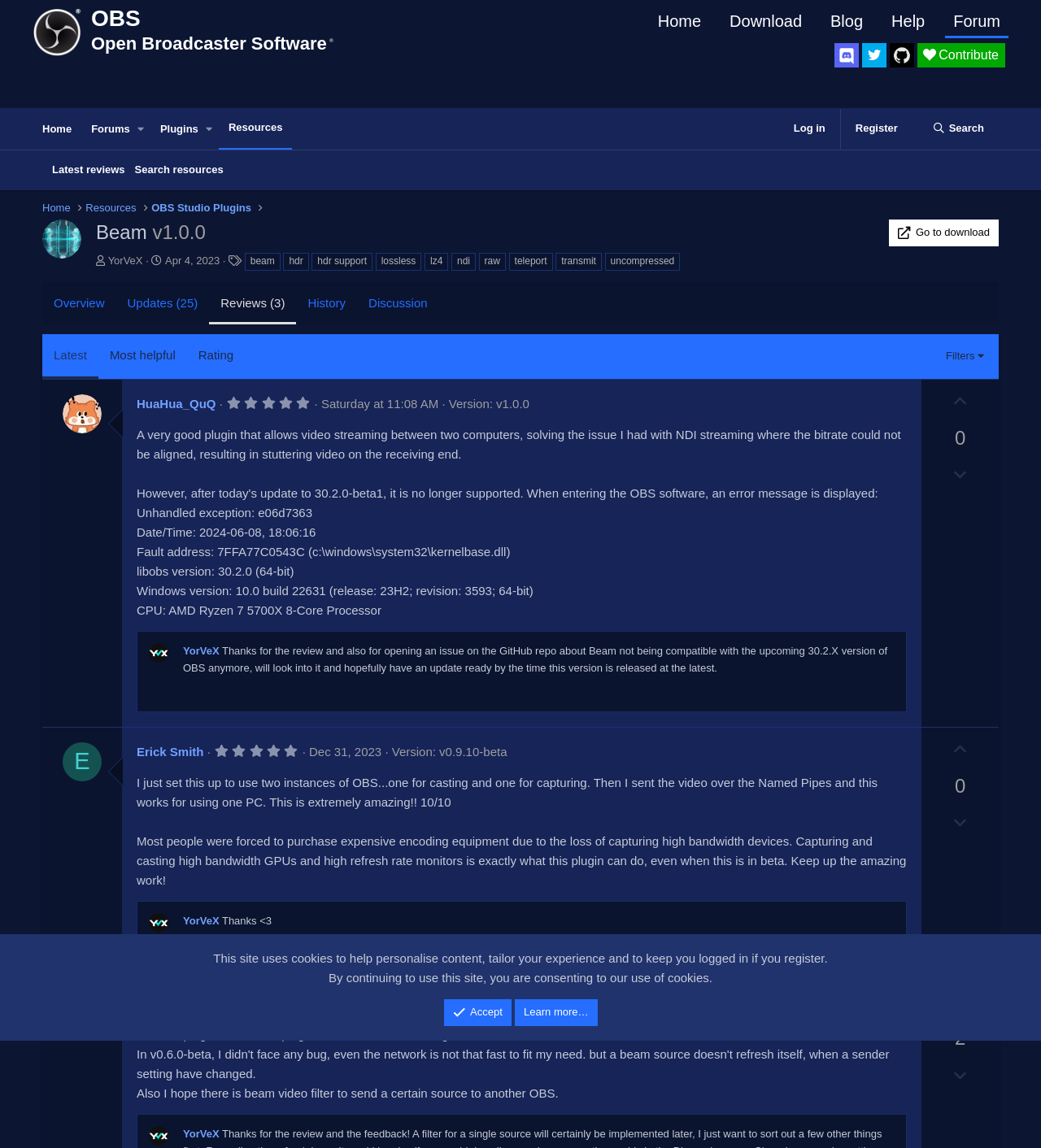Locate the bounding box coordinates of the element that needs to be clicked to carry out the instruction: "View reviews". The coordinates should be given as four float numbers ranging from 0 to 1, i.e., [left, top, right, bottom].

[0.201, 0.246, 0.285, 0.283]